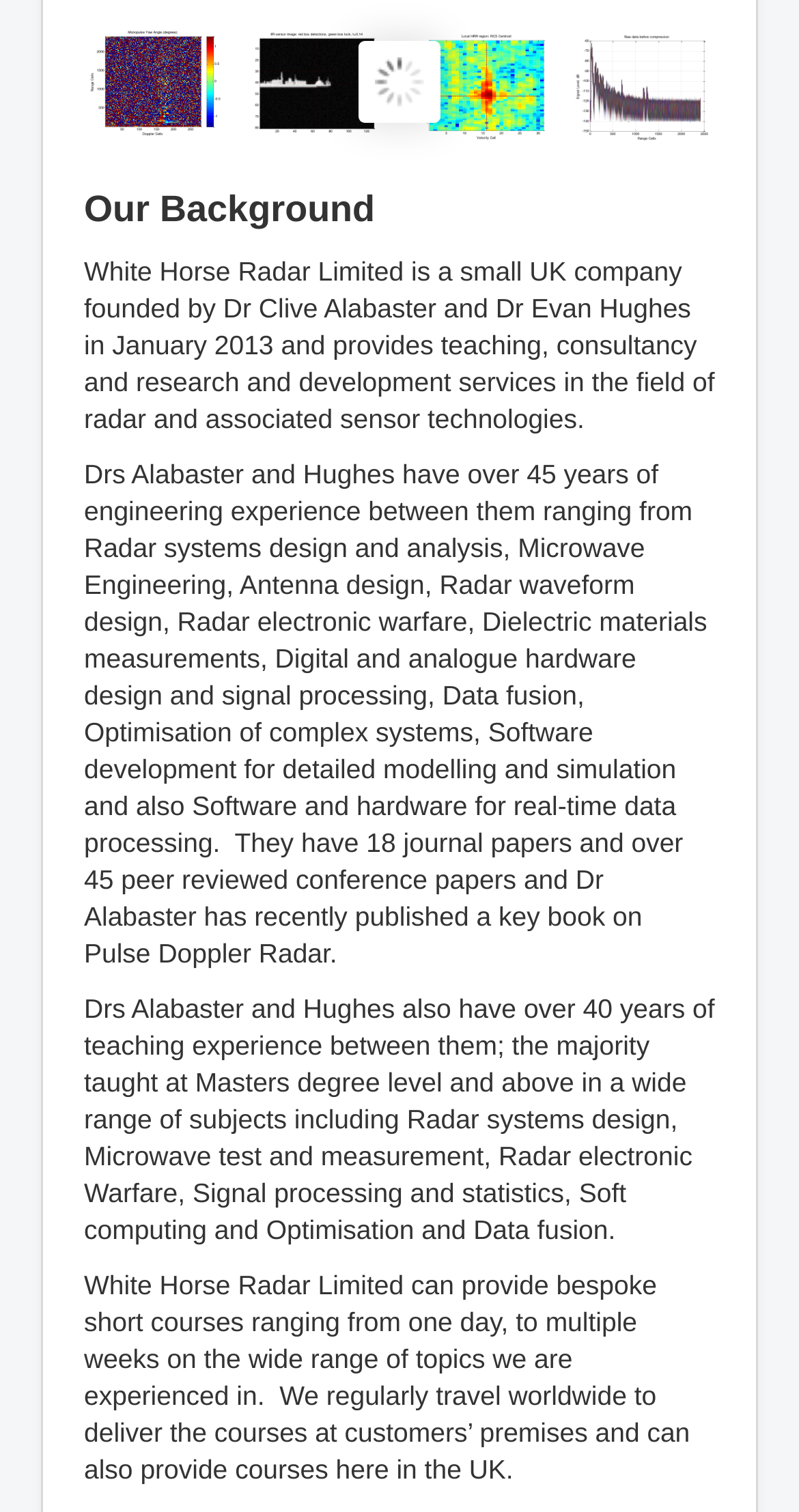Locate the UI element described by Publications and provide its bounding box coordinates. Use the format (top-left x, top-left y, bottom-right x, bottom-right y) with all values as floating point numbers between 0 and 1.

[0.105, 0.211, 0.895, 0.255]